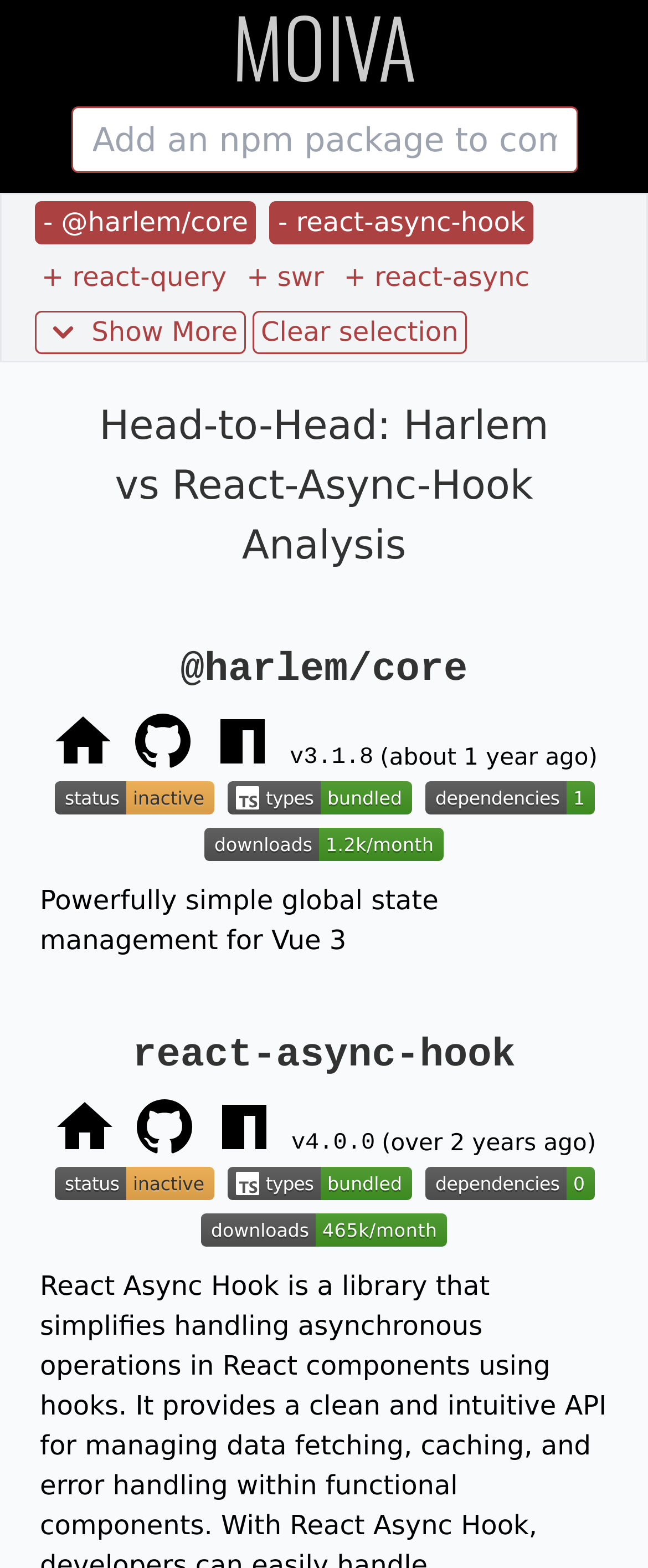Extract the primary headline from the webpage and present its text.

Head-to-Head: Harlem vs React-Async-Hook Analysis